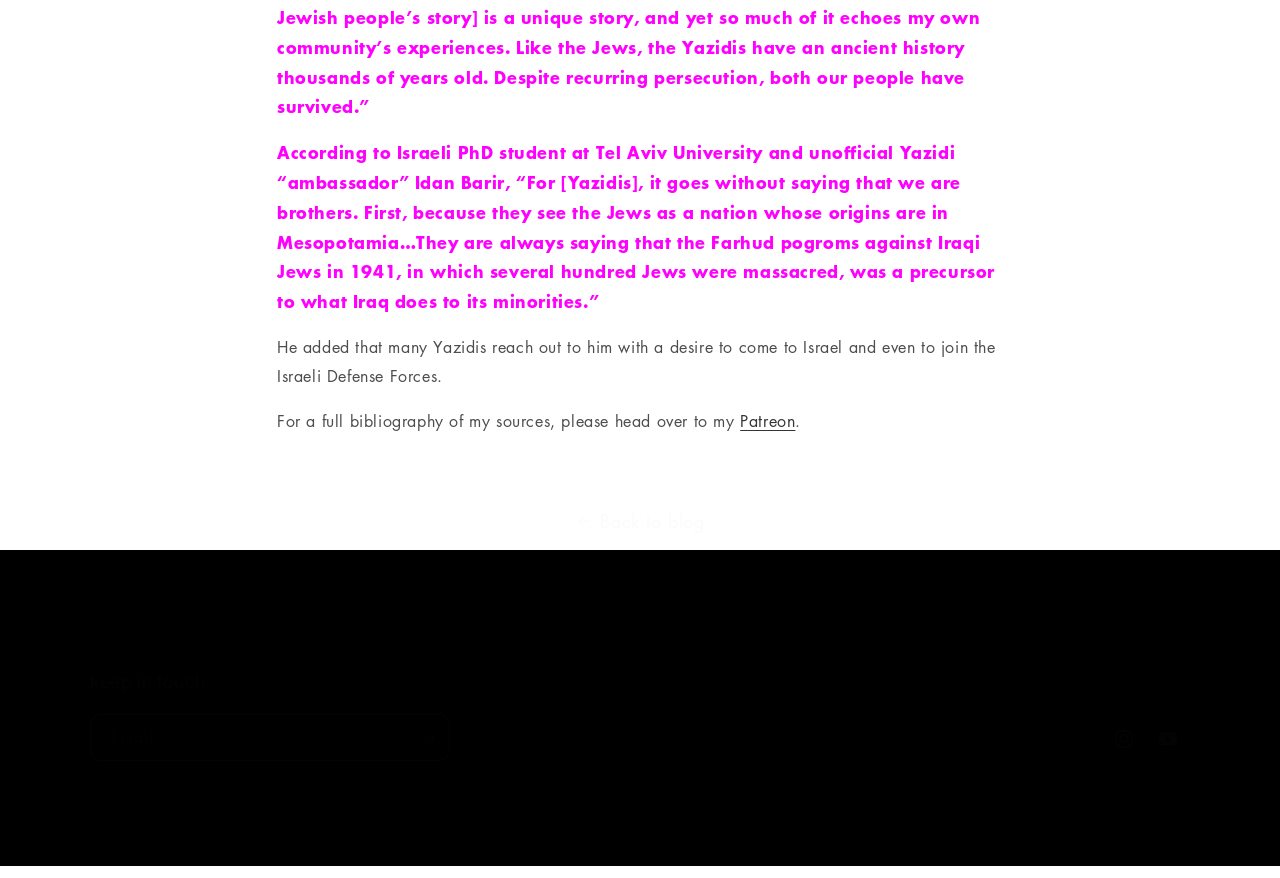Identify the bounding box coordinates for the UI element described as follows: "Roots Metals". Ensure the coordinates are four float numbers between 0 and 1, formatted as [left, top, right, bottom].

[0.45, 0.979, 0.503, 0.996]